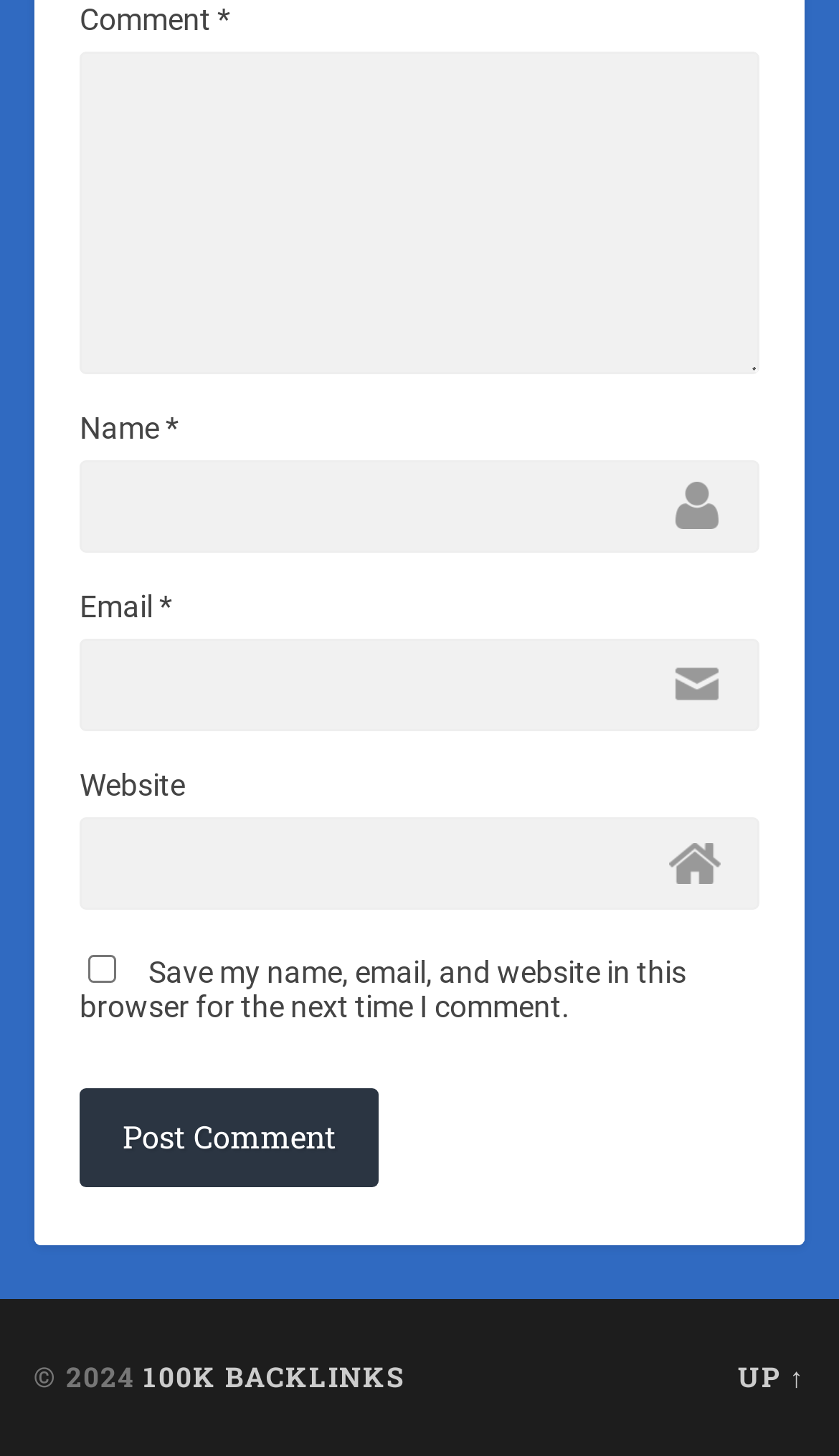Based on the visual content of the image, answer the question thoroughly: What is the purpose of the checkbox?

The checkbox is labeled 'Save my name, email, and website in this browser for the next time I comment', indicating that its purpose is to save the commenter's information for future comments.